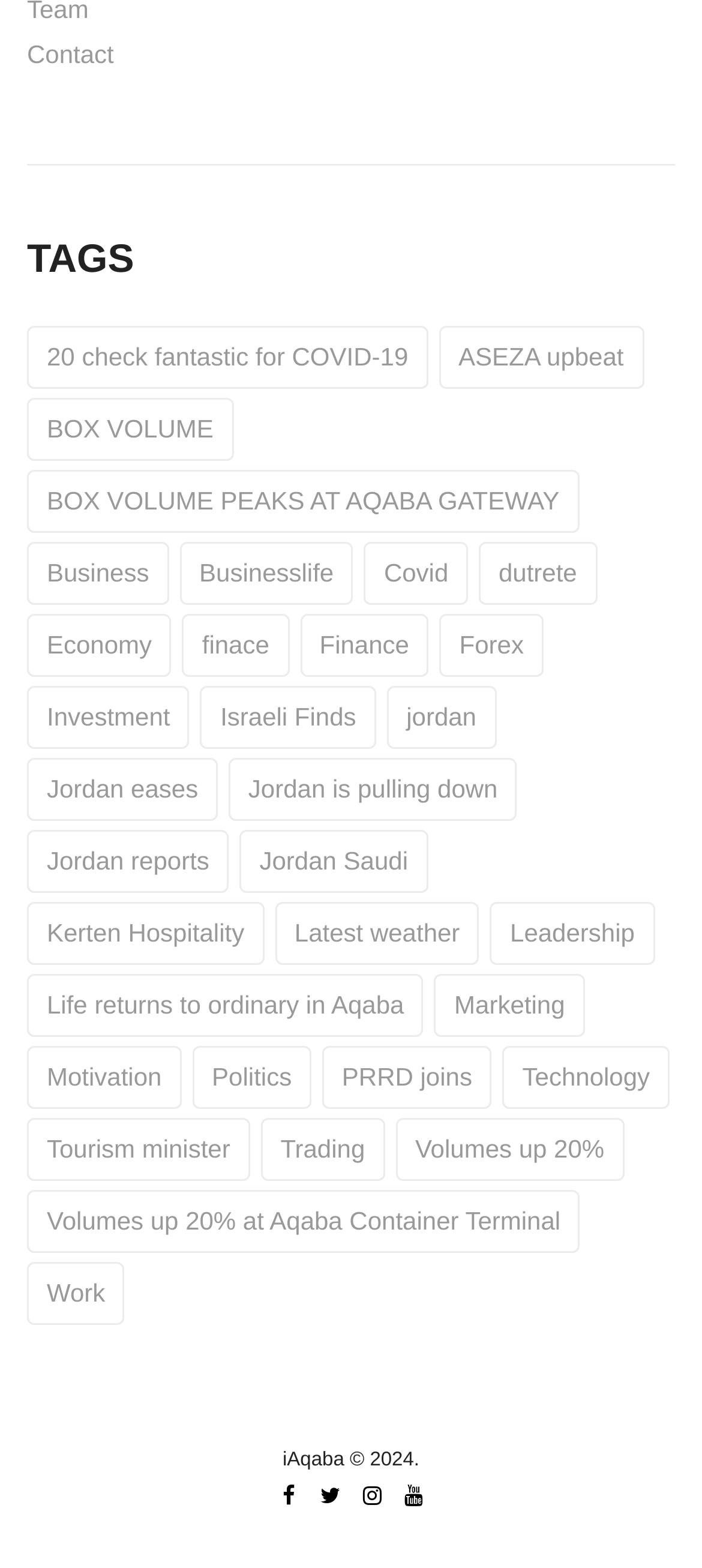Please identify the bounding box coordinates of the area that needs to be clicked to follow this instruction: "Read about 'Business' news".

[0.038, 0.346, 0.241, 0.386]